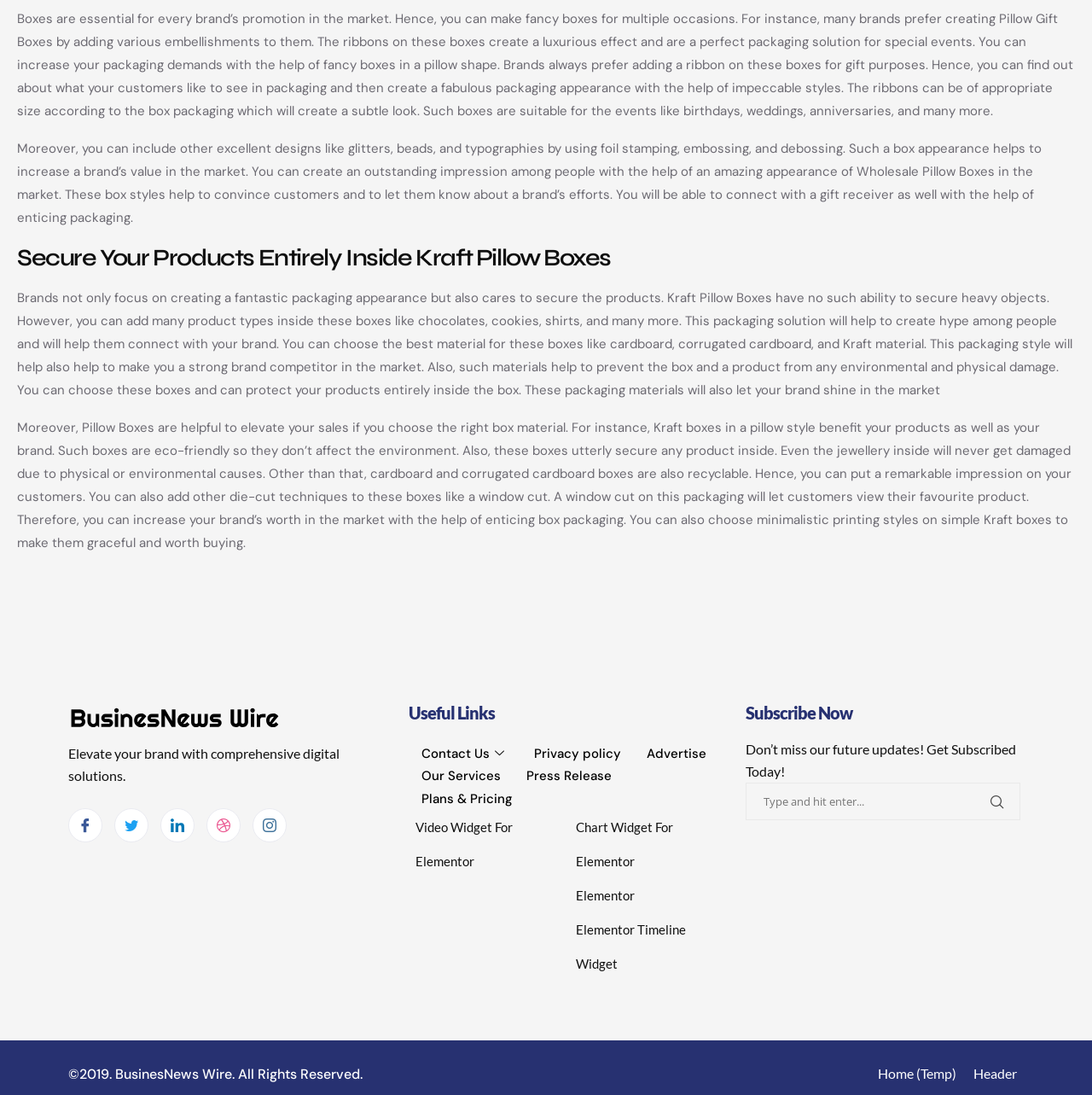Locate the bounding box coordinates of the area where you should click to accomplish the instruction: "Read the Privacy policy".

[0.477, 0.677, 0.58, 0.698]